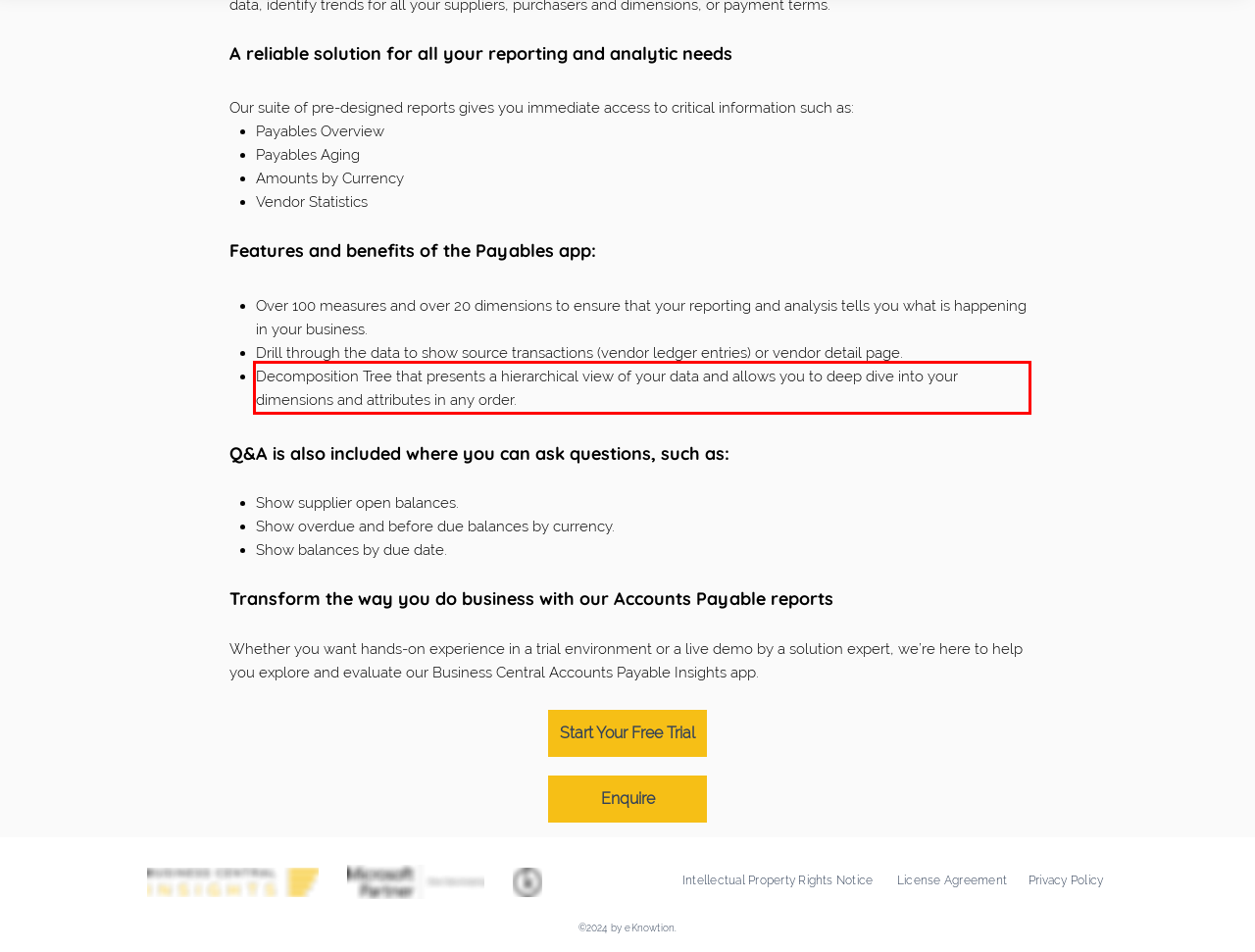You have a screenshot of a webpage, and there is a red bounding box around a UI element. Utilize OCR to extract the text within this red bounding box.

Decomposition Tree that presents a hierarchical view of your data and allows you to deep dive into your dimensions and attributes in any order.